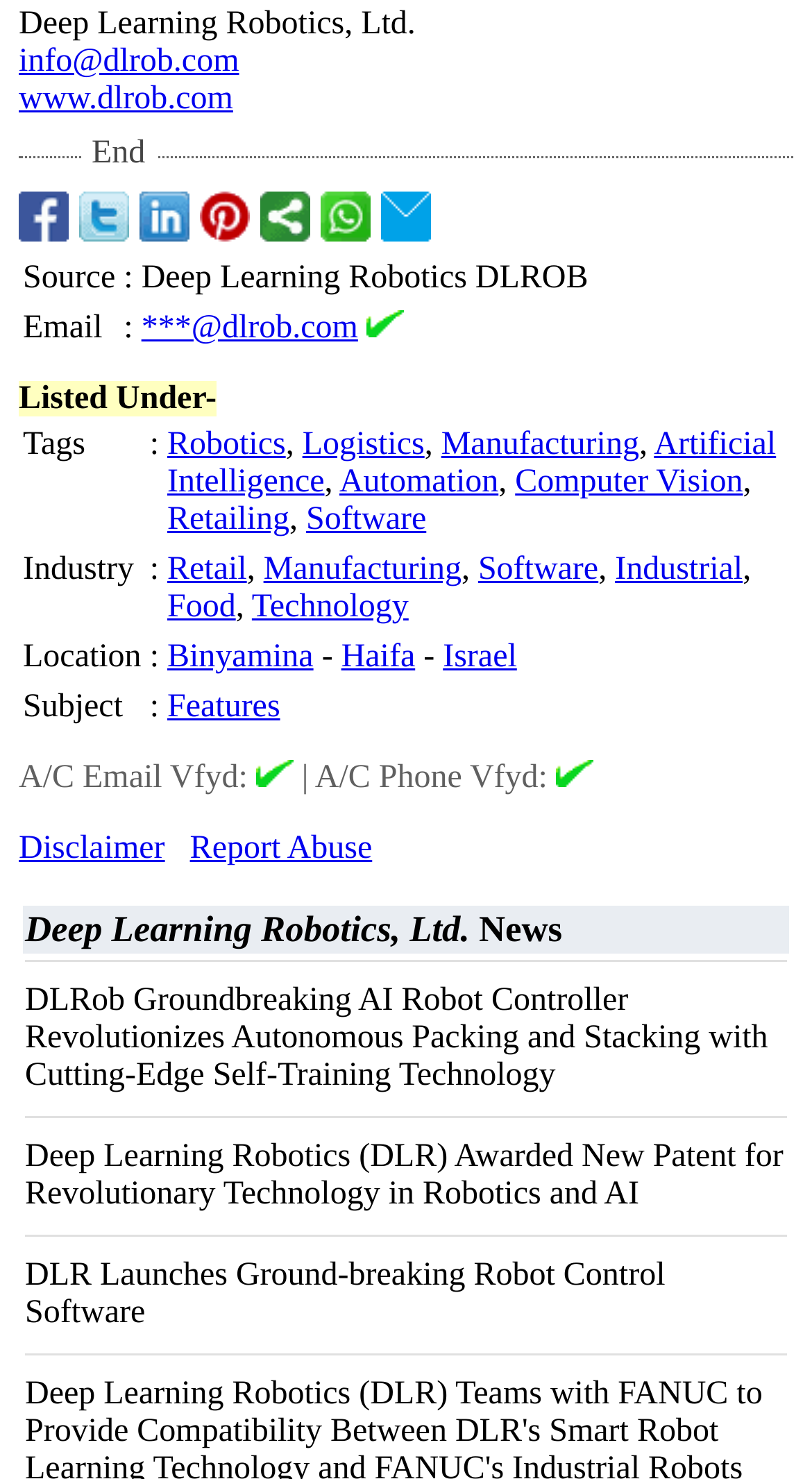Please determine the bounding box coordinates of the area that needs to be clicked to complete this task: 'view the company's features'. The coordinates must be four float numbers between 0 and 1, formatted as [left, top, right, bottom].

[0.206, 0.466, 0.345, 0.49]